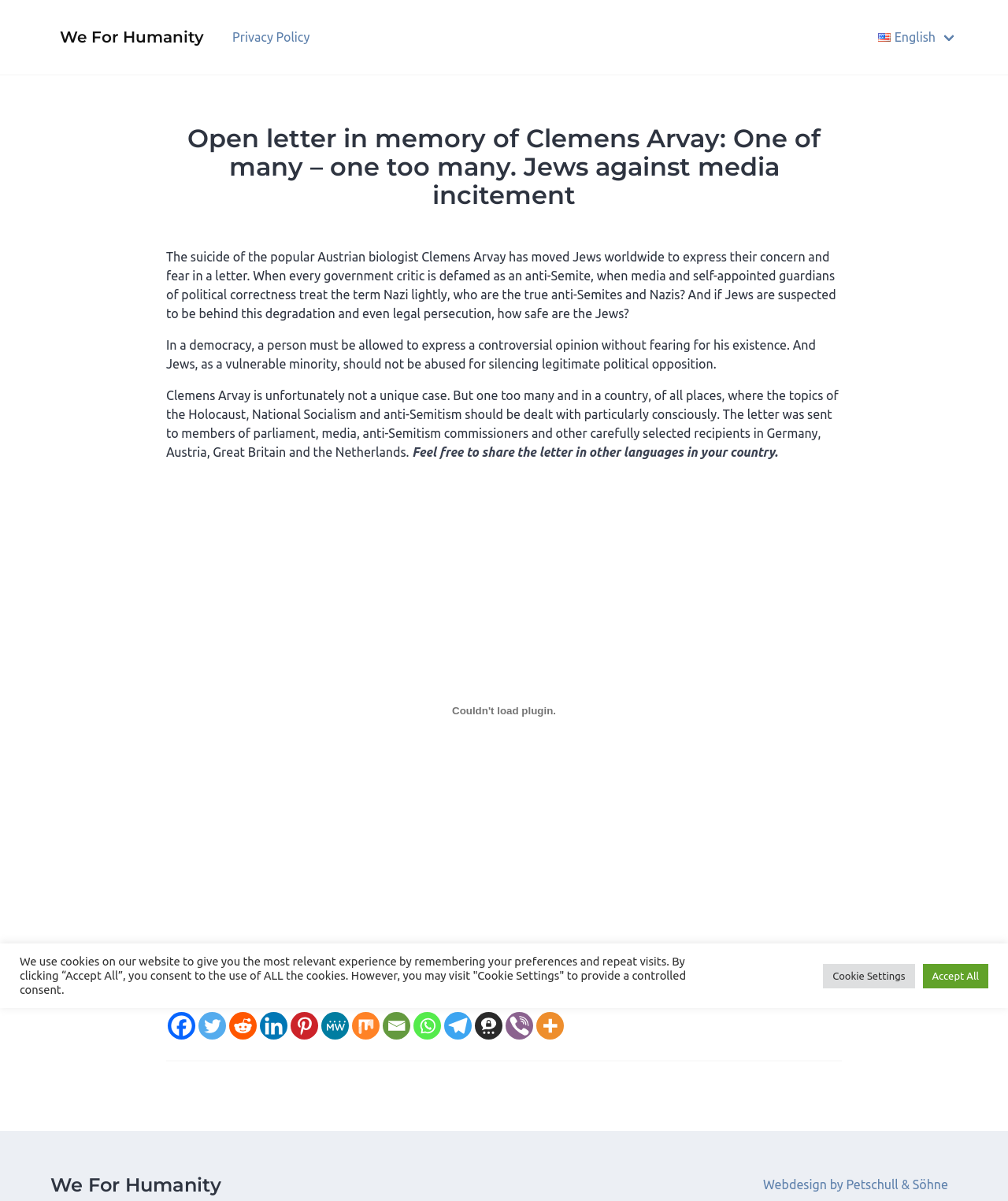Describe all visible elements and their arrangement on the webpage.

This webpage is an open letter in memory of Clemens Arvay, a popular Austrian biologist who committed suicide. The letter expresses concern and fear among Jews worldwide about being defamed as anti-Semites and Nazis. The page has a main section that takes up most of the screen, with a header at the top containing the title of the open letter.

Below the header, there are three paragraphs of text that discuss the importance of allowing people to express controversial opinions without fear of persecution, and how Jews, as a vulnerable minority, should not be used to silence legitimate political opposition. The text also mentions that Clemens Arvay's case is not unique and that the letter was sent to various recipients in several countries.

To the right of the third paragraph, there is a call-to-action to share the letter in other languages. Below this, there is an embedded object, likely a PDF or document, that contains the open letter. There is also a link to download or view the letter.

At the bottom of the main section, there are several social media links, including Facebook, Twitter, Reddit, and others, allowing users to share the letter on various platforms. There is also a separator line below the social media links.

In the top-right corner of the page, there are links to switch the language of the page to English, Nederlands, or Deutsch. There is also a link to the privacy policy and a logo that links to the "We For Humanity" website.

At the very bottom of the page, there is a cookie consent notice that informs users about the use of cookies on the website. There are two buttons, "Cookie Settings" and "Accept All", that allow users to control their cookie preferences.

Finally, there is a footer section that contains a link to the "We For Humanity" website and a credit to the web design company, Petschull & Söhne.